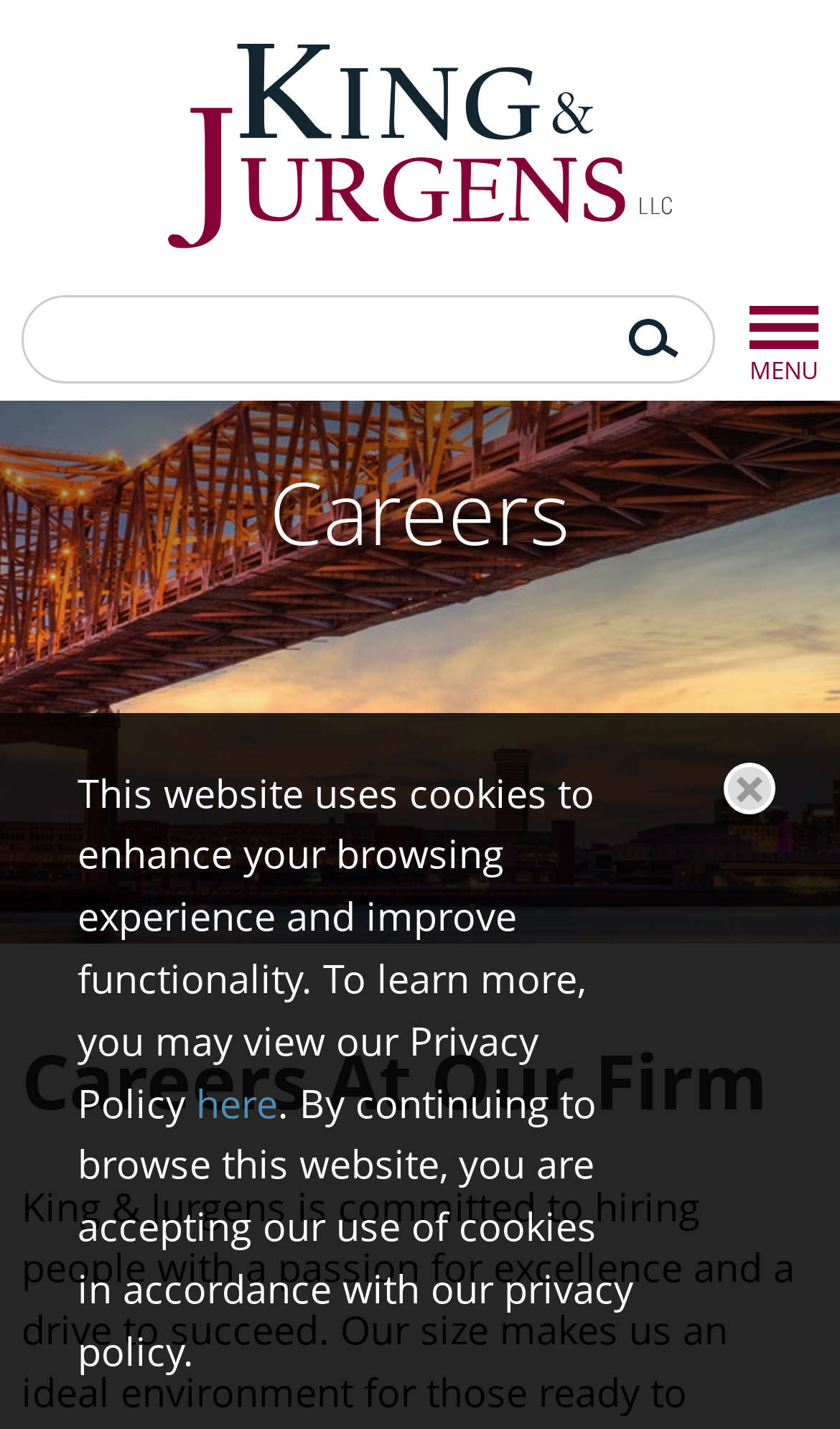Provide a brief response using a word or short phrase to this question:
What is the purpose of the textbox?

Search